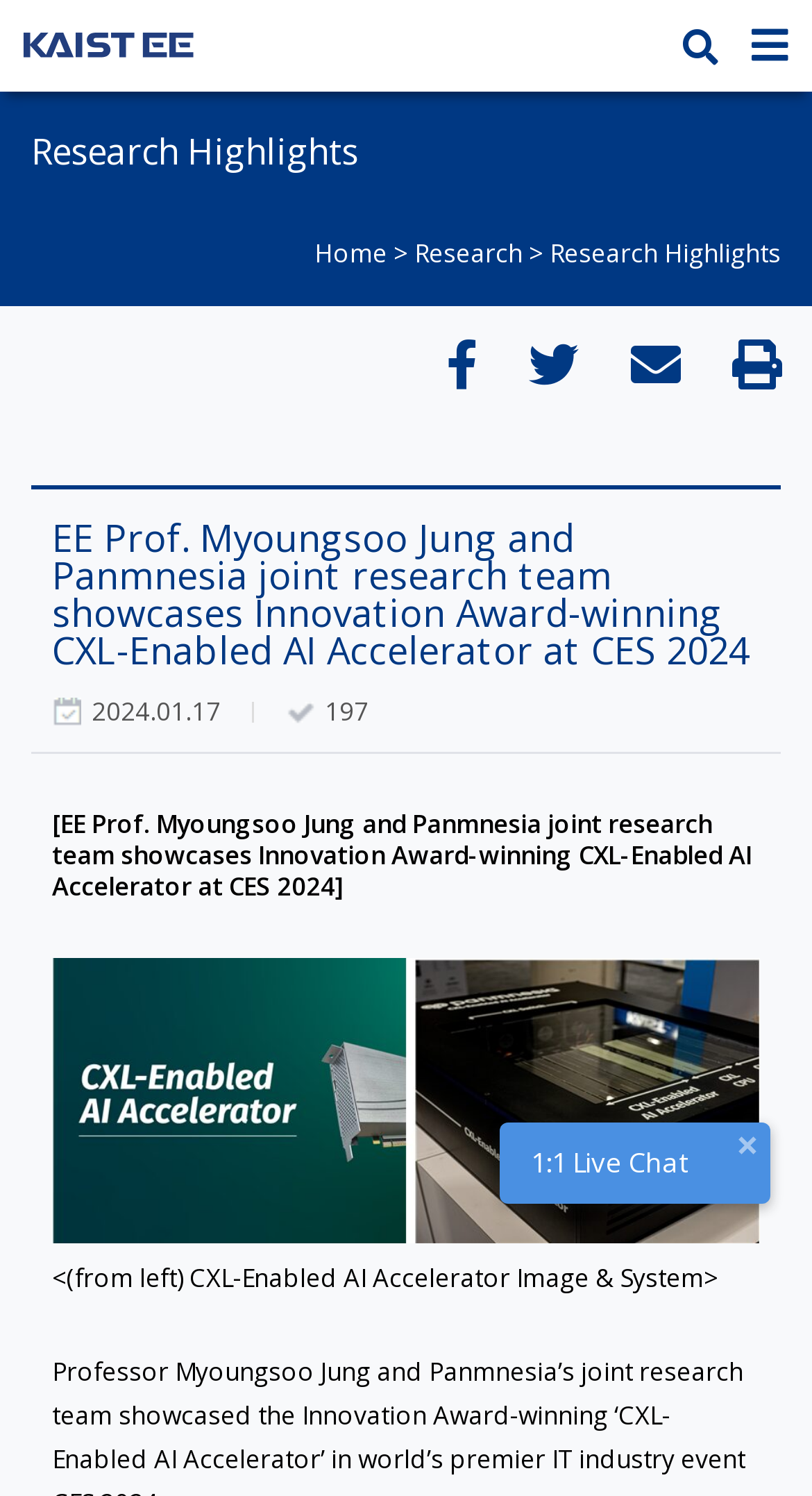Extract the main heading text from the webpage.

EE Prof. Myoungsoo Jung and Panmnesia joint research team showcases Innovation Award-winning CXL-Enabled AI Accelerator at CES 2024